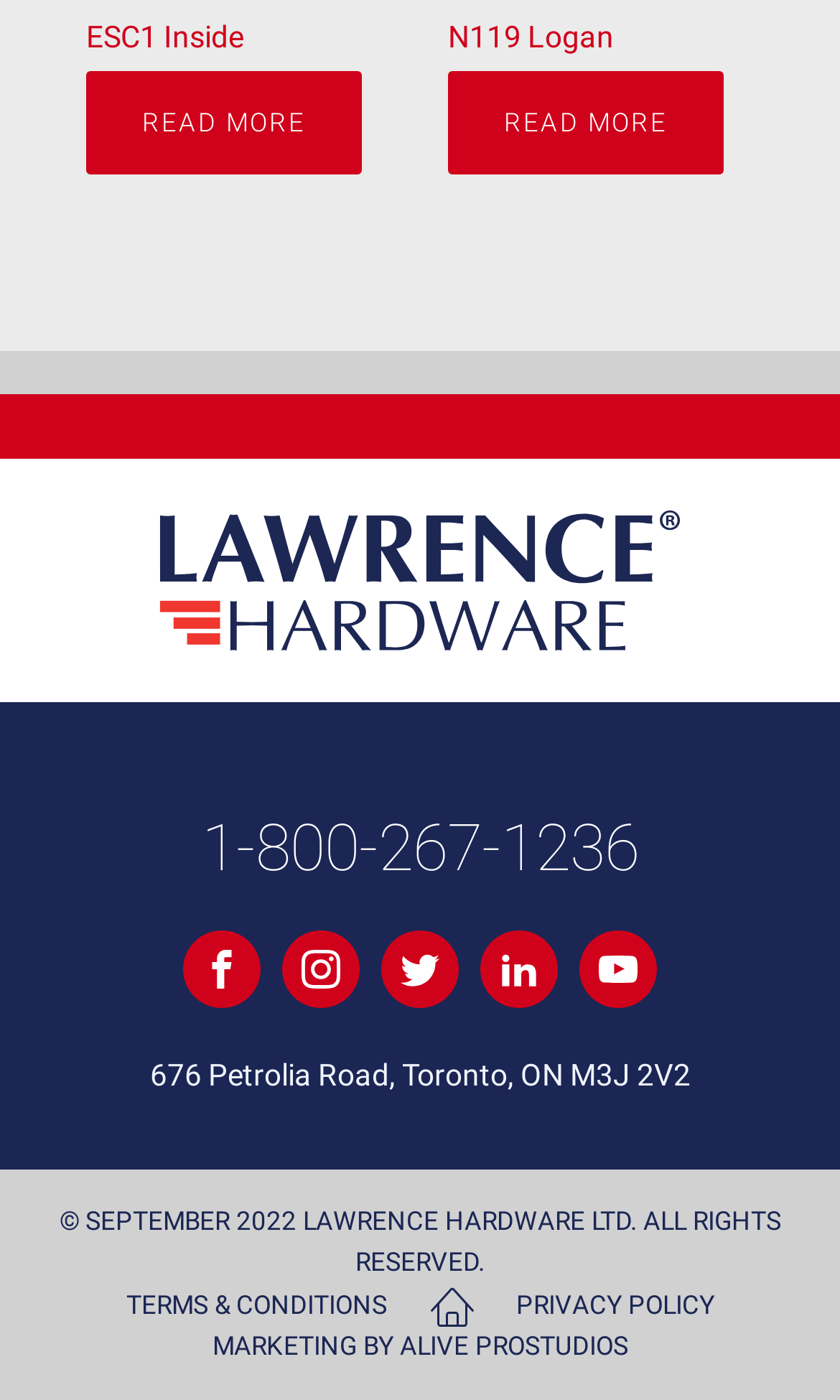Give a one-word or one-phrase response to the question: 
What is the address of the company?

676 Petrolia Road, Toronto, ON M3J 2V2